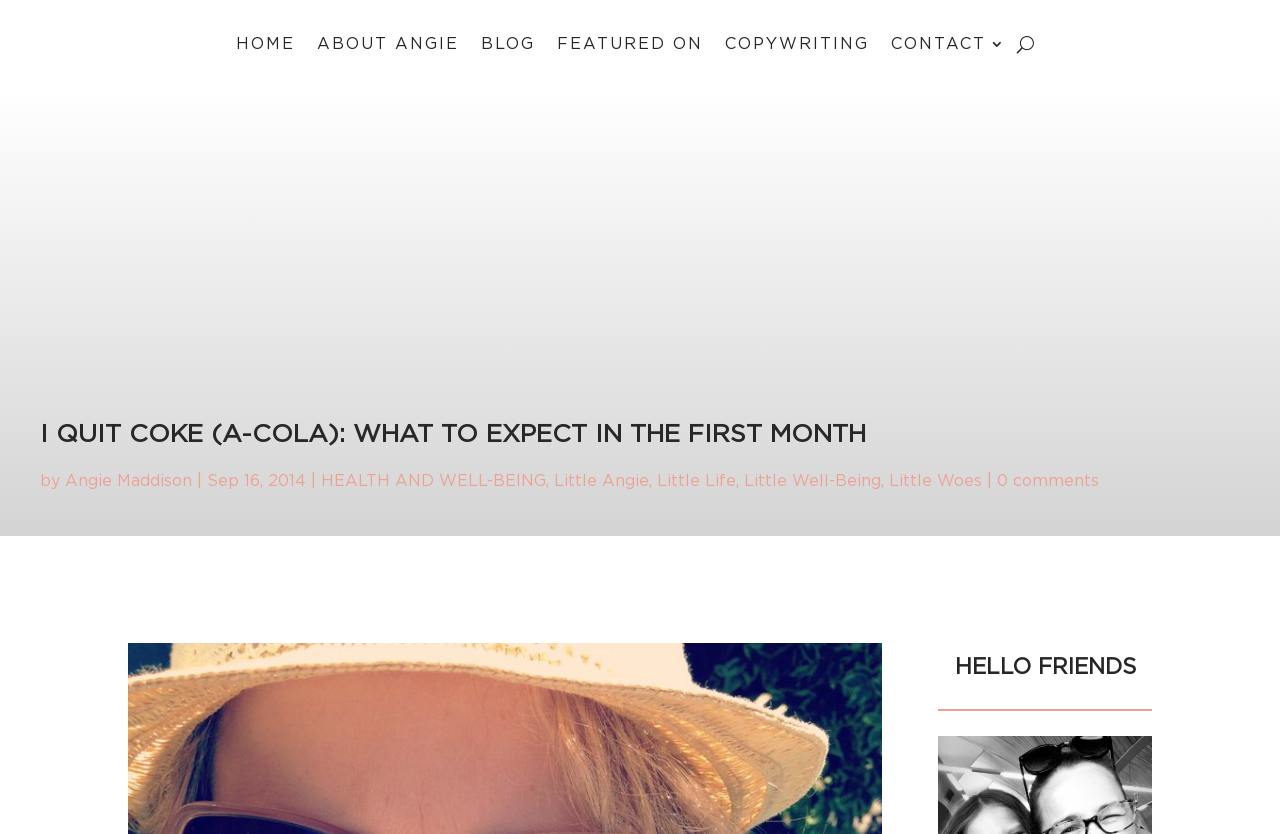Please provide the bounding box coordinates for the element that needs to be clicked to perform the instruction: "read the article by Angie Maddison". The coordinates must consist of four float numbers between 0 and 1, formatted as [left, top, right, bottom].

[0.051, 0.567, 0.15, 0.586]